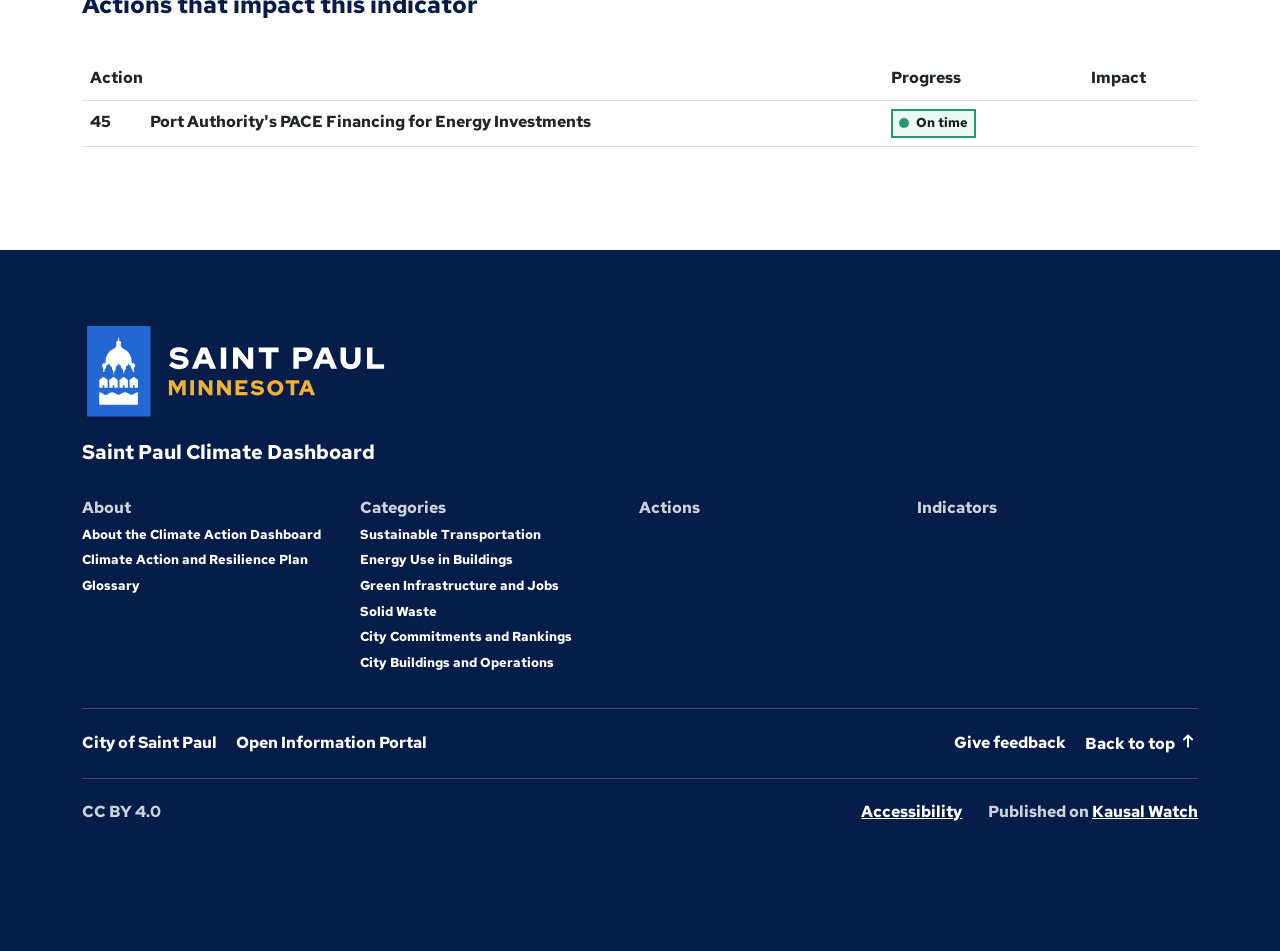Locate the bounding box coordinates of the element that should be clicked to fulfill the instruction: "Check the date of the agreement".

None